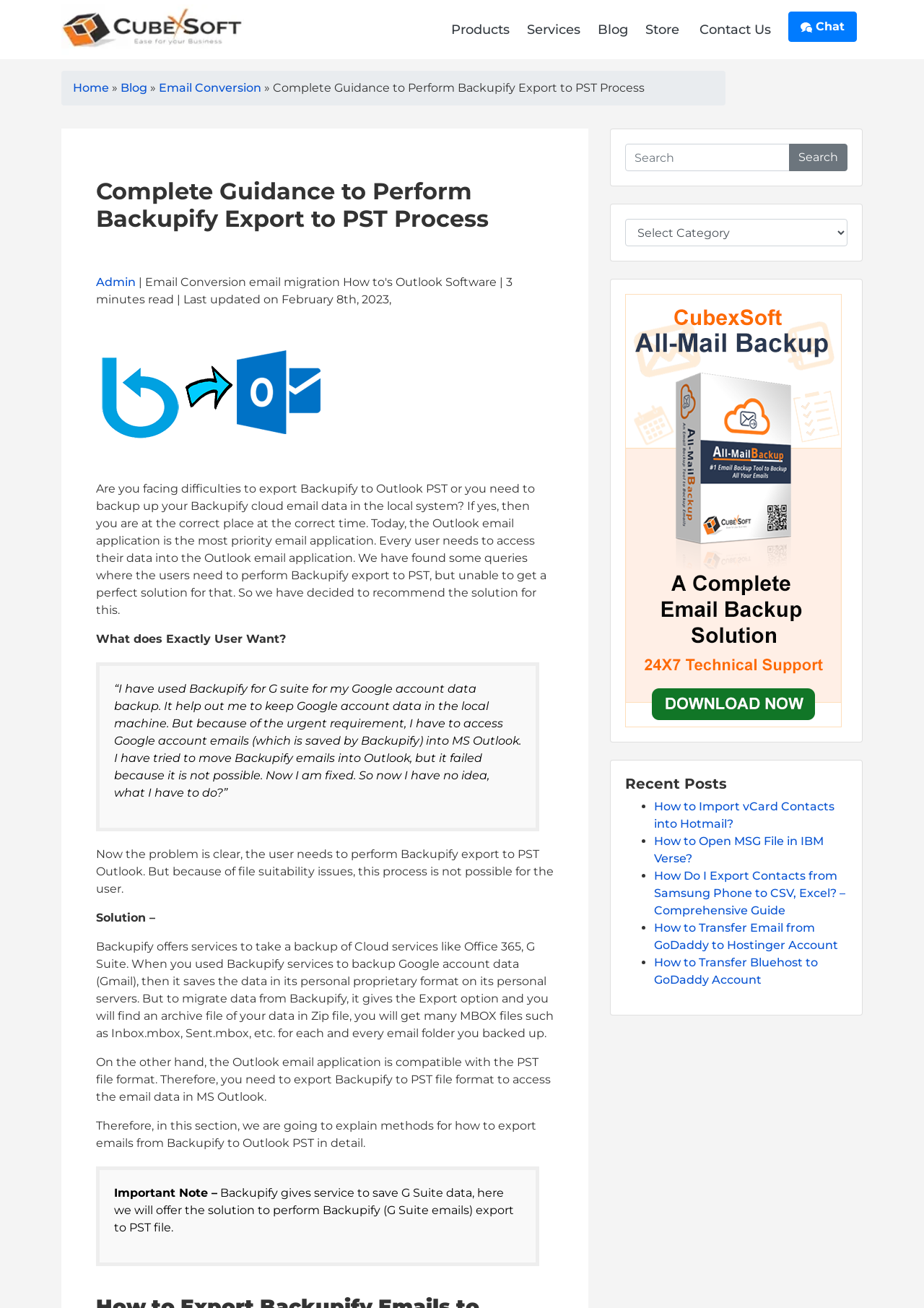Write an extensive caption that covers every aspect of the webpage.

This webpage is a blog post titled "Complete Guidance to Perform Backupify Export to PST Process" on the CubexSoft Blog. At the top, there is a navigation menu with links to "Products", "Services", "Blog", "Store", and "Contact Us". On the right side of the navigation menu, there is a chat bubble icon with a link to "Chat Bubbles Chat". Below the navigation menu, there is a breadcrumb trail with links to "Home", "Blog", and "Email Conversion".

The main content of the blog post is divided into sections. The first section has a heading "Complete Guidance to Perform Backupify Export to PST Process" and a brief introduction to the problem of exporting Backupify data to Outlook PST. Below the introduction, there is a blockquote with a user's query about exporting Backupify emails to Outlook.

The next section explains the problem in more detail, followed by a solution section that provides methods for exporting Backupify emails to Outlook PST. The solution section is further divided into subsections with headings and paragraphs of text.

On the right side of the page, there is a search box and a combobox with a dropdown menu. Below the search box, there is a section titled "Recent Posts" with a list of links to other blog posts.

Throughout the page, there are several images, including the CubexSoft logo, a chat bubble icon, and a few other icons. The overall layout of the page is clean and easy to read, with clear headings and concise text.